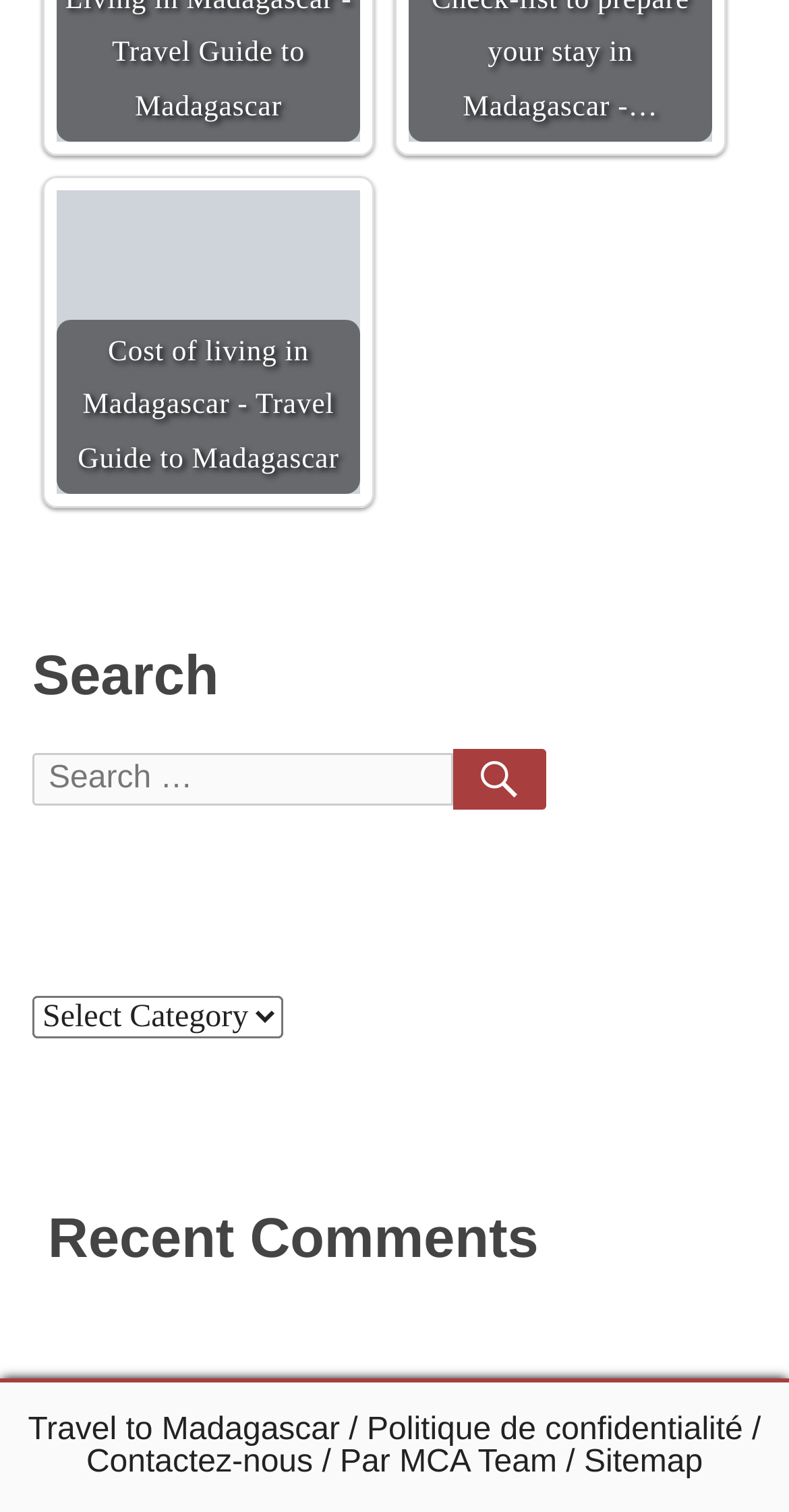What are the available options for contacting the website?
Answer the question in a detailed and comprehensive manner.

The available option for contacting the website is through the 'Contactez-nous' link at the bottom of the webpage.